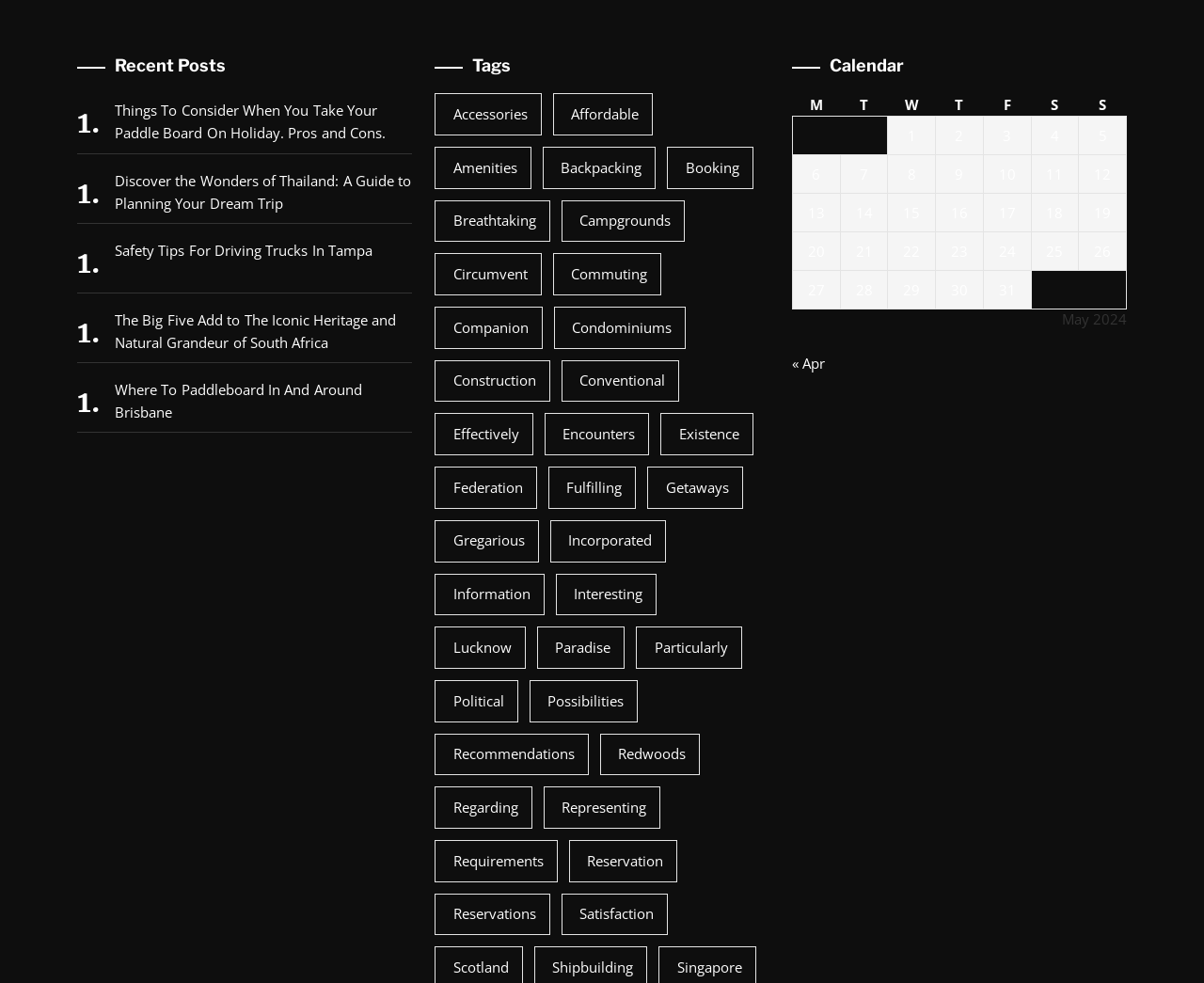Please identify the bounding box coordinates of the element I need to click to follow this instruction: "Select 'May 2024' calendar".

[0.658, 0.095, 0.936, 0.358]